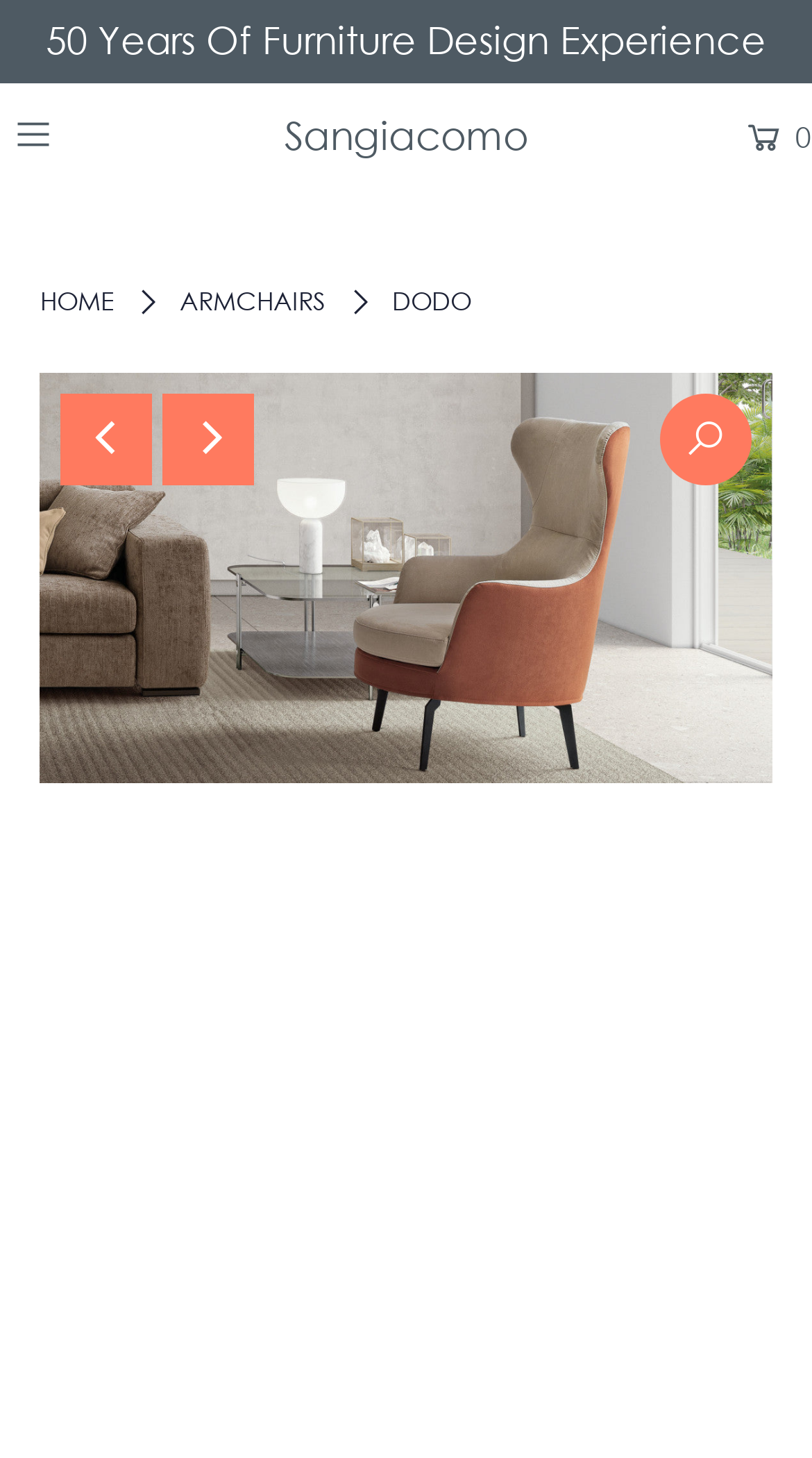Provide the bounding box coordinates of the HTML element this sentence describes: "My Cart0". The bounding box coordinates consist of four float numbers between 0 and 1, i.e., [left, top, right, bottom].

[0.915, 0.081, 1.0, 0.106]